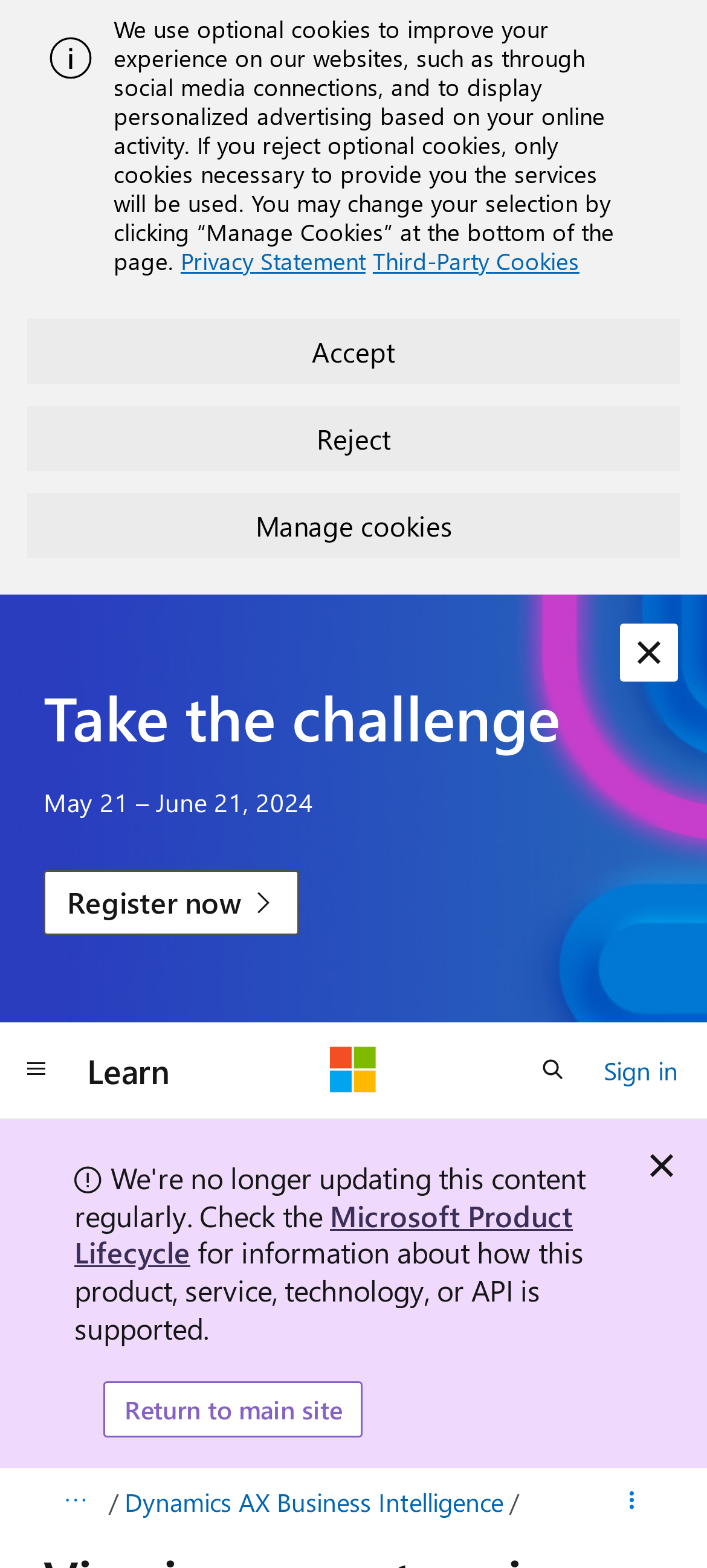Determine the bounding box coordinates of the area to click in order to meet this instruction: "View Microsoft Product Lifecycle".

[0.105, 0.763, 0.81, 0.811]